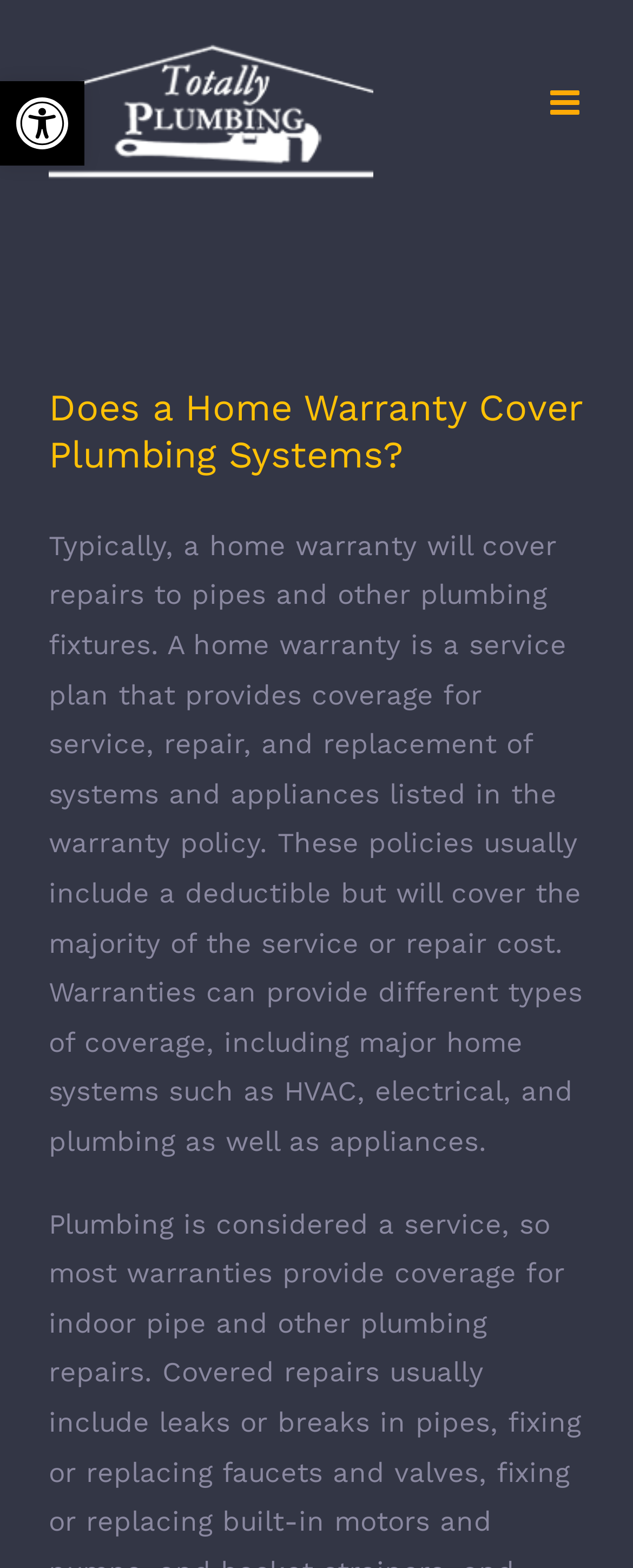Find the bounding box of the element with the following description: "alt="Totally Plumbing Logo"". The coordinates must be four float numbers between 0 and 1, formatted as [left, top, right, bottom].

[0.077, 0.021, 0.59, 0.121]